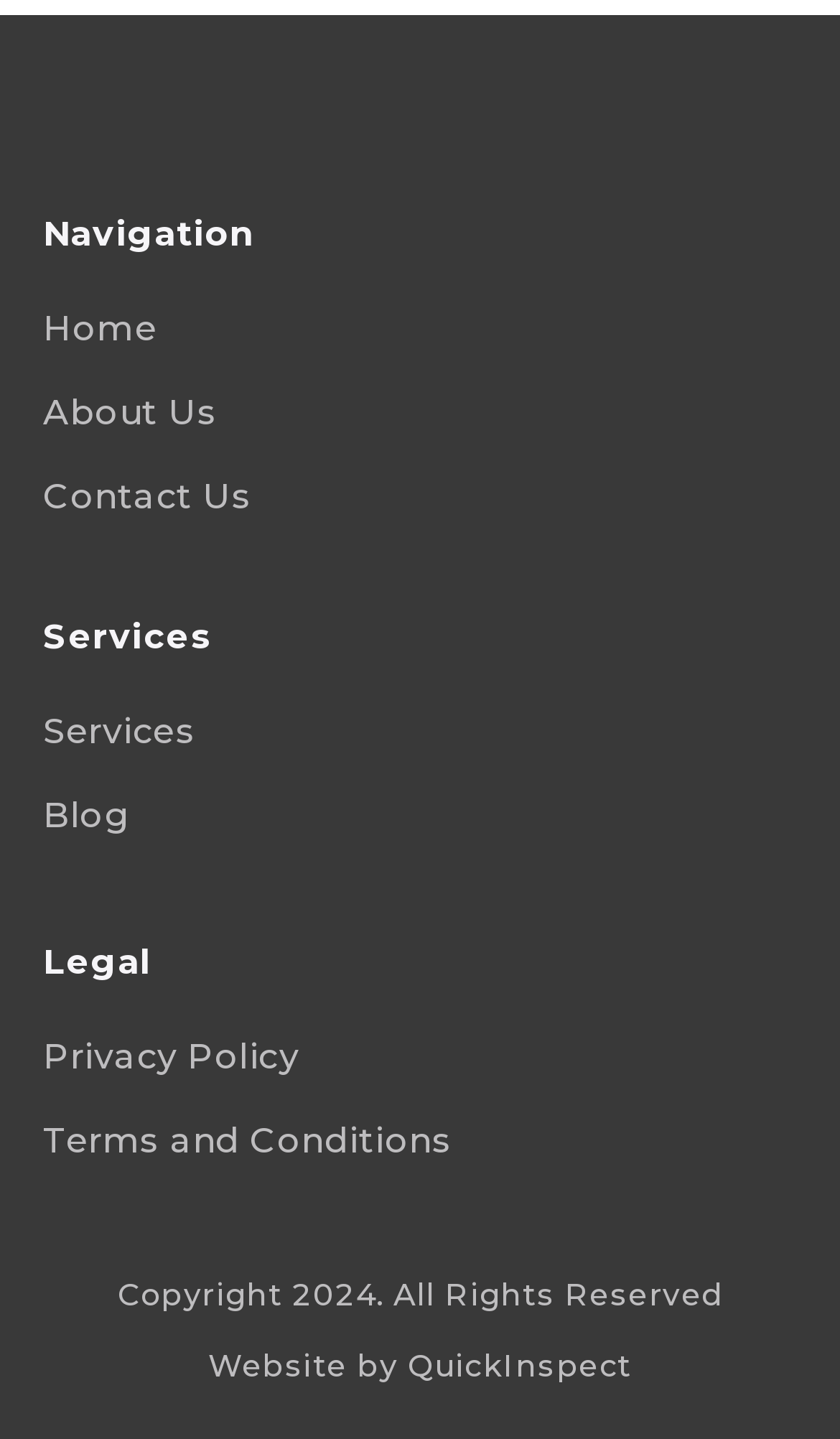Locate the bounding box coordinates of the clickable element to fulfill the following instruction: "visit blog". Provide the coordinates as four float numbers between 0 and 1 in the format [left, top, right, bottom].

[0.051, 0.553, 0.154, 0.581]